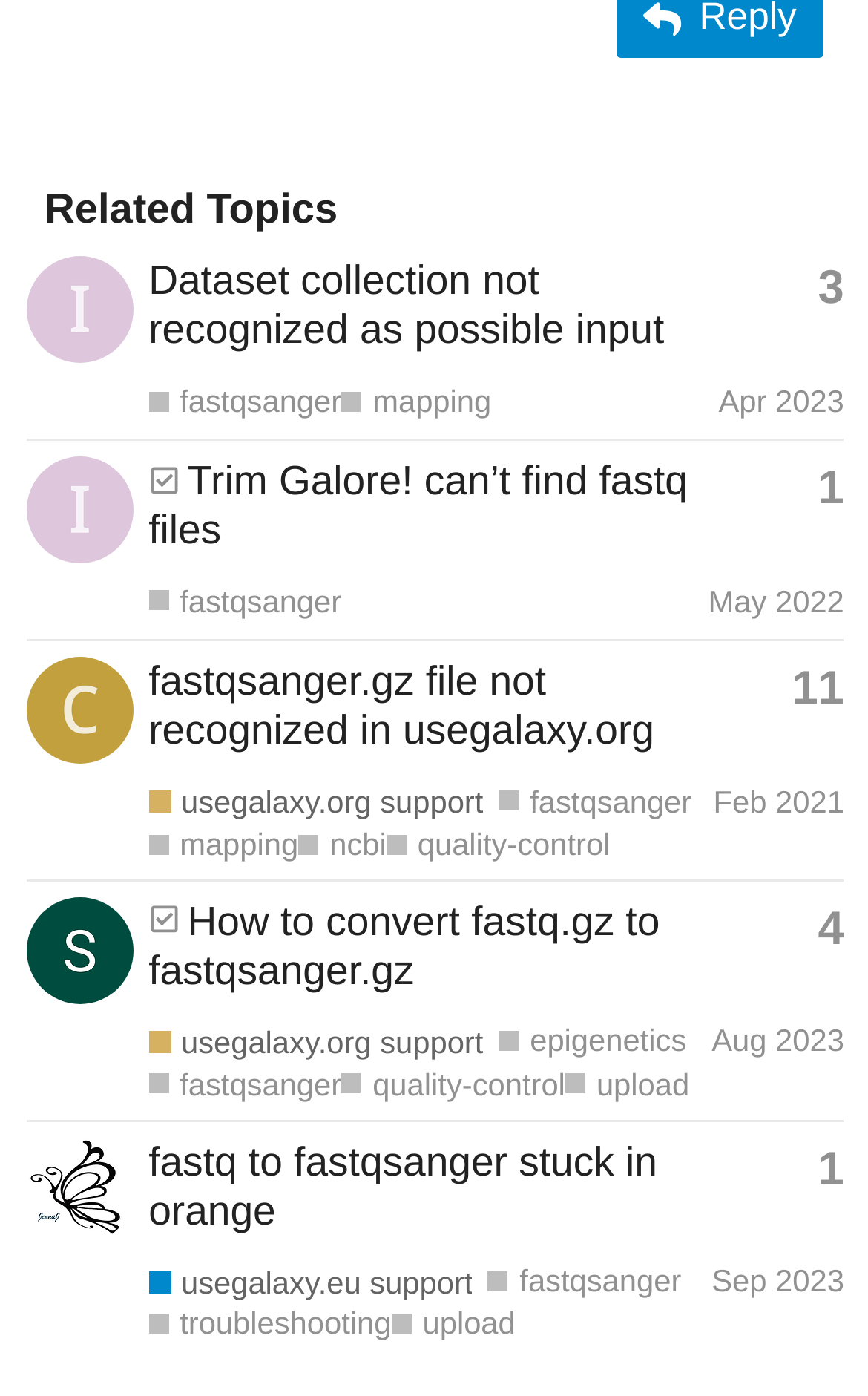Determine the bounding box coordinates of the clickable element to achieve the following action: 'Go to user 'igor's profile''. Provide the coordinates as four float values between 0 and 1, formatted as [left, top, right, bottom].

[0.03, 0.208, 0.153, 0.235]